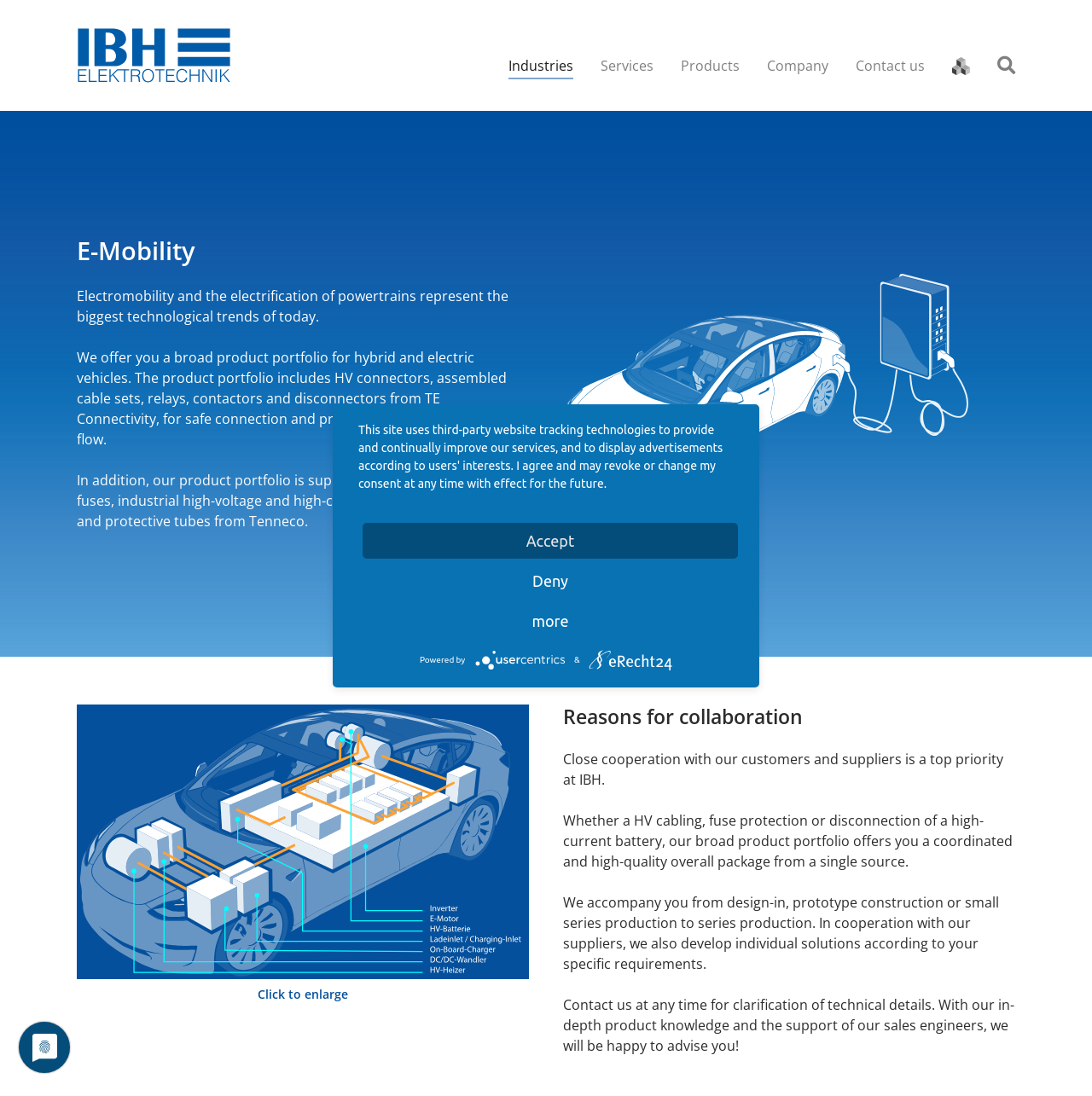Please identify the bounding box coordinates of the area that needs to be clicked to fulfill the following instruction: "View the E-Mobility heading."

[0.07, 0.215, 0.469, 0.242]